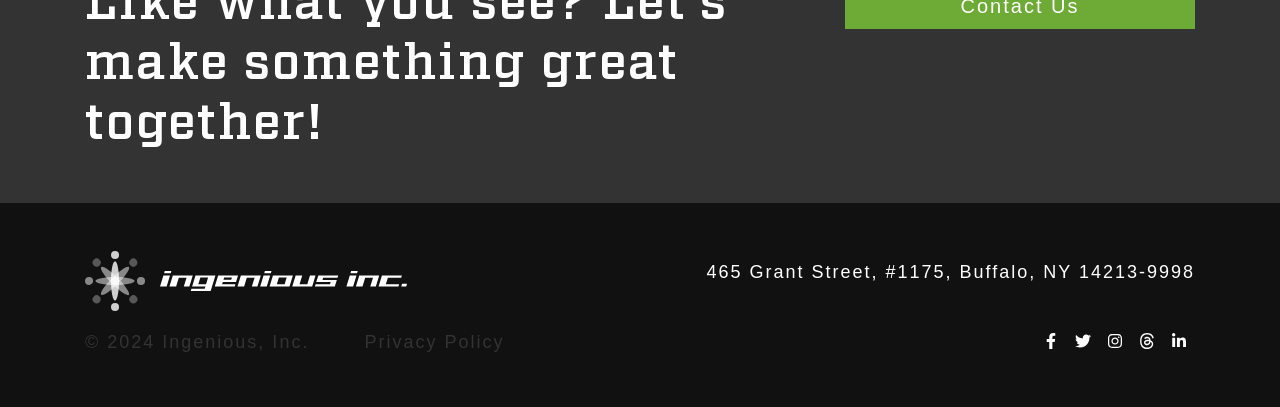Consider the image and give a detailed and elaborate answer to the question: 
What is the address listed on the webpage?

I found the address by looking at the StaticText element with the bounding box coordinates [0.552, 0.645, 0.934, 0.694], which contains the text '465 Grant Street, #1175, Buffalo, NY 14213-9998'.